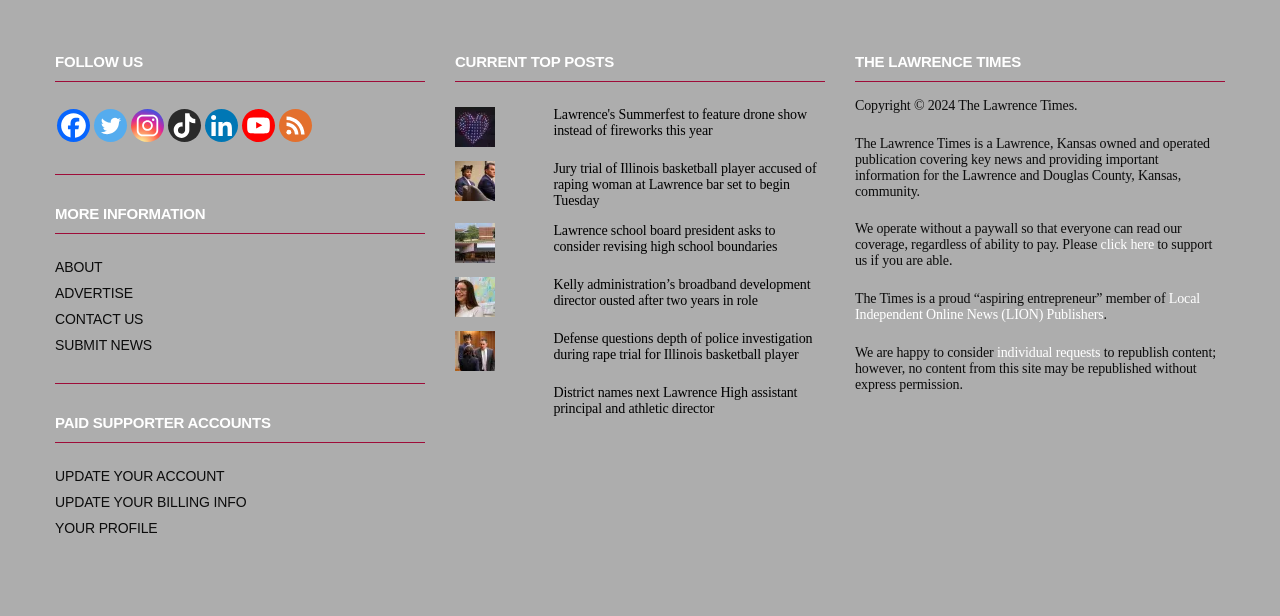Identify the bounding box coordinates of the clickable section necessary to follow the following instruction: "Read the news about Fiber Media Converters". The coordinates should be presented as four float numbers from 0 to 1, i.e., [left, top, right, bottom].

None